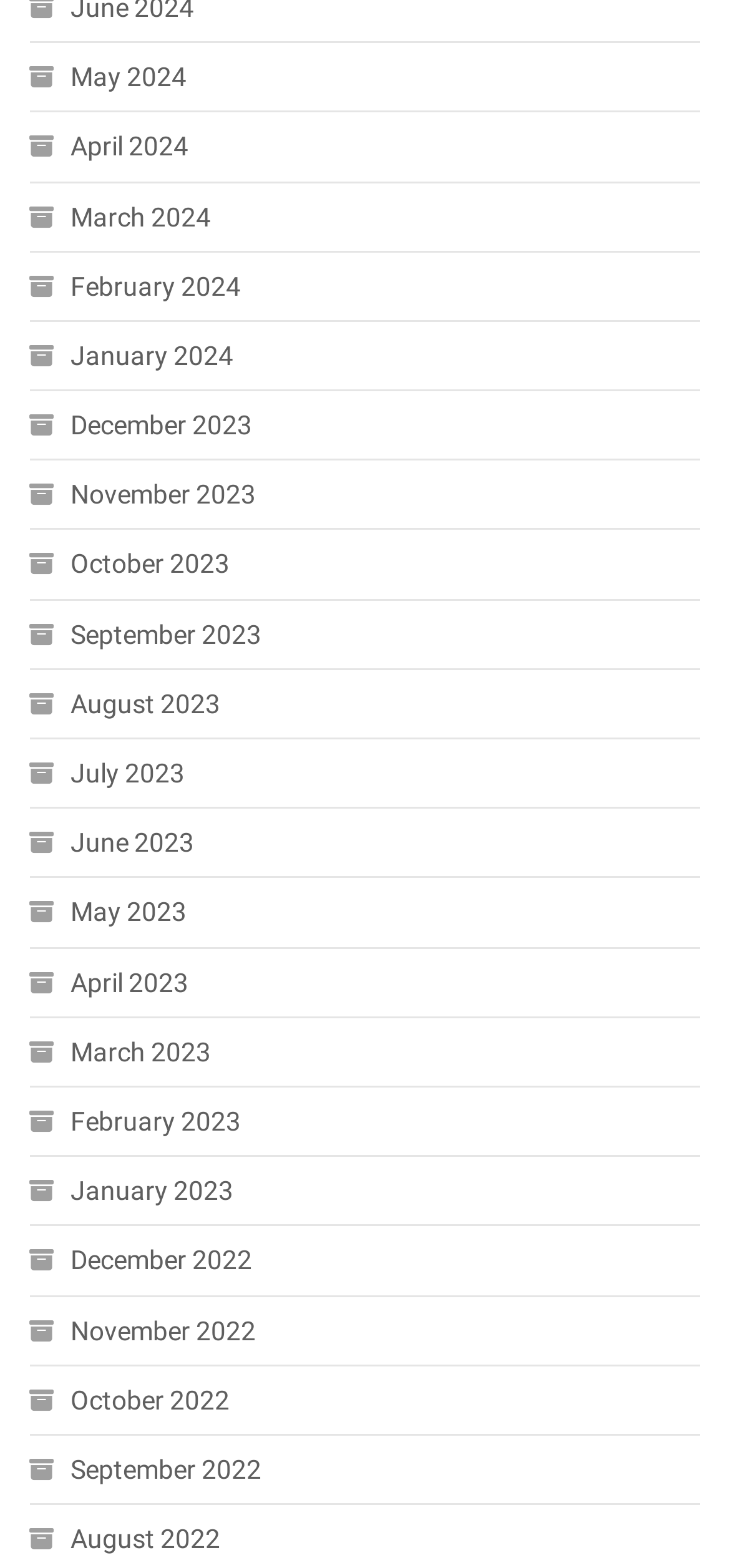What is the vertical order of the months?
Offer a detailed and full explanation in response to the question.

By comparing the y1 and y2 coordinates of each link, I determined that the months are listed in order from newest to oldest, with the most recent months at the top and the oldest months at the bottom.